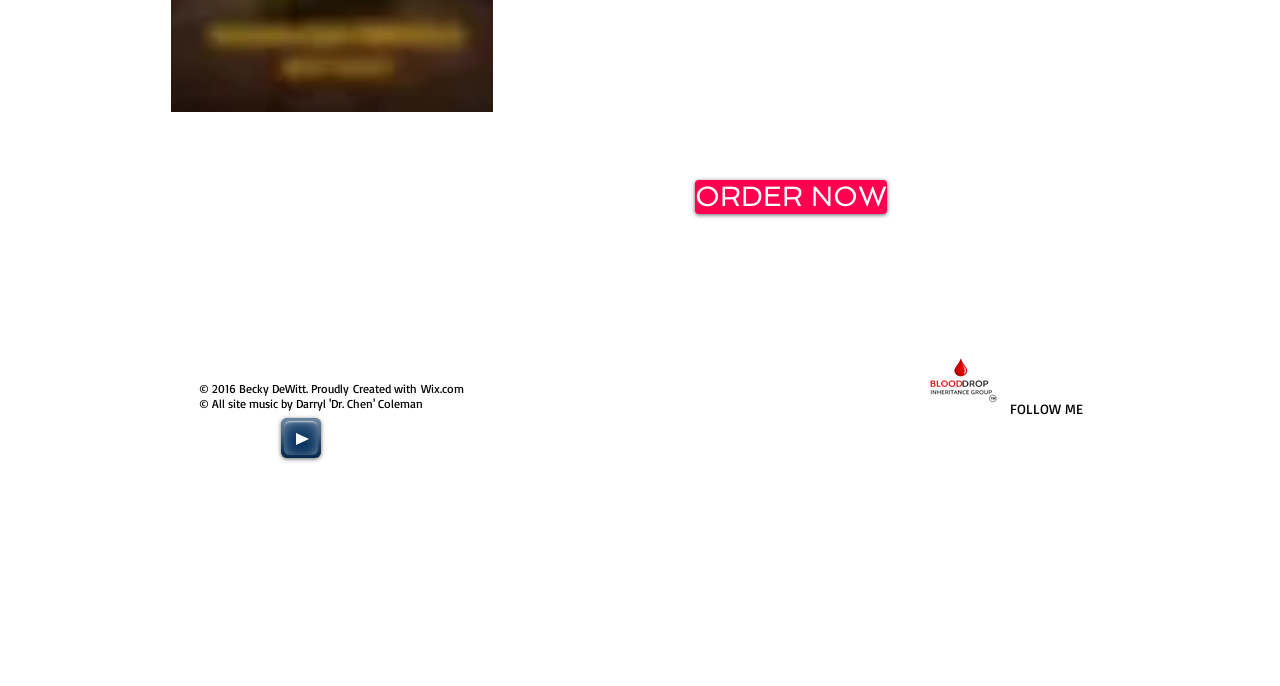Using the image as a reference, answer the following question in as much detail as possible:
What is the name of the creator of this website?

I found the creator's name by looking at the copyright information at the bottom of the webpage, which states '© 2016 Becky DeWitt'.